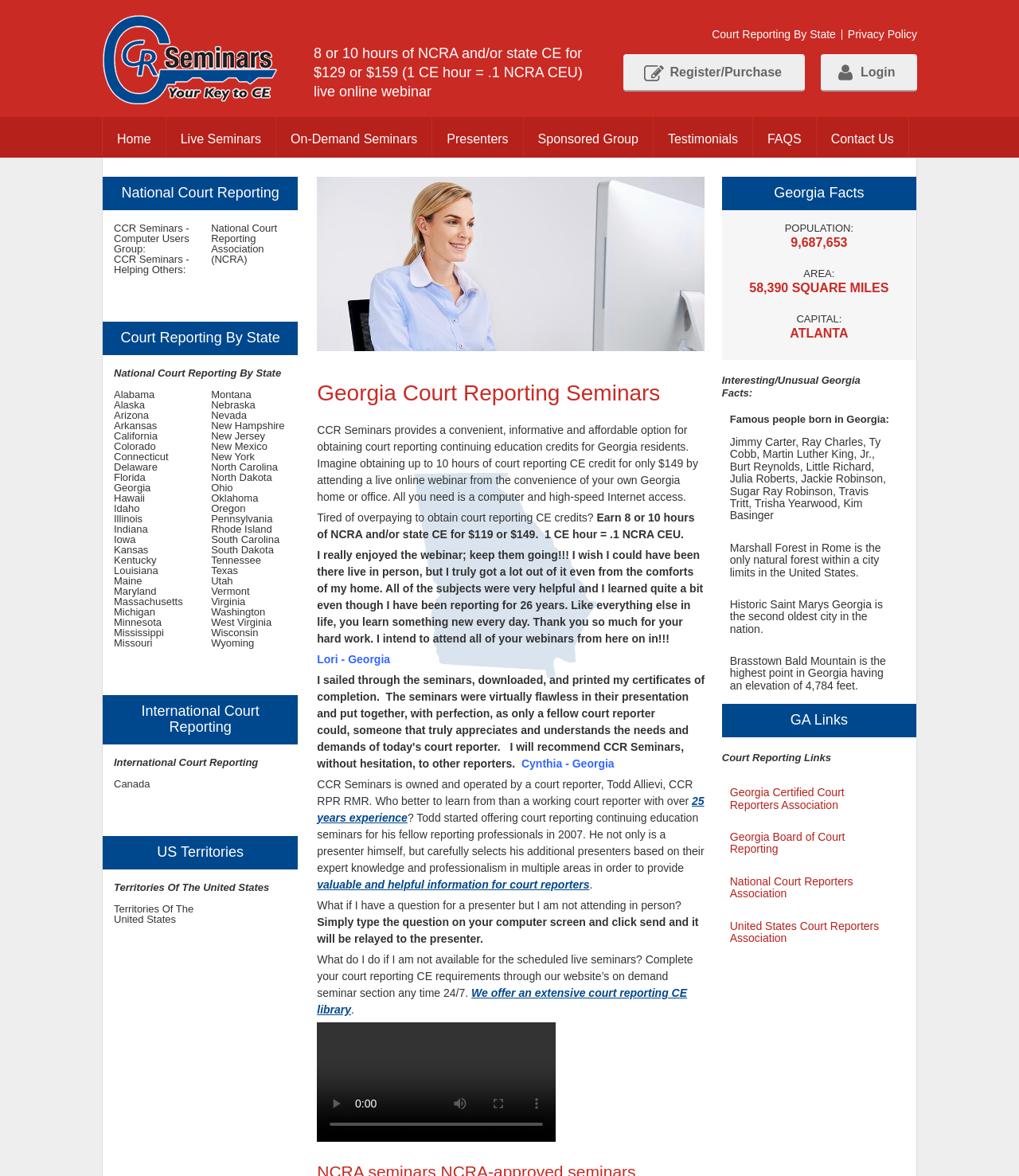Could you please study the image and provide a detailed answer to the question:
What is the purpose of the 'Sponsored Group' link on the webpage?

The purpose of the 'Sponsored Group' link on the webpage is not explicitly stated, but it may be related to sponsored groups or organizations for court reporting seminars.